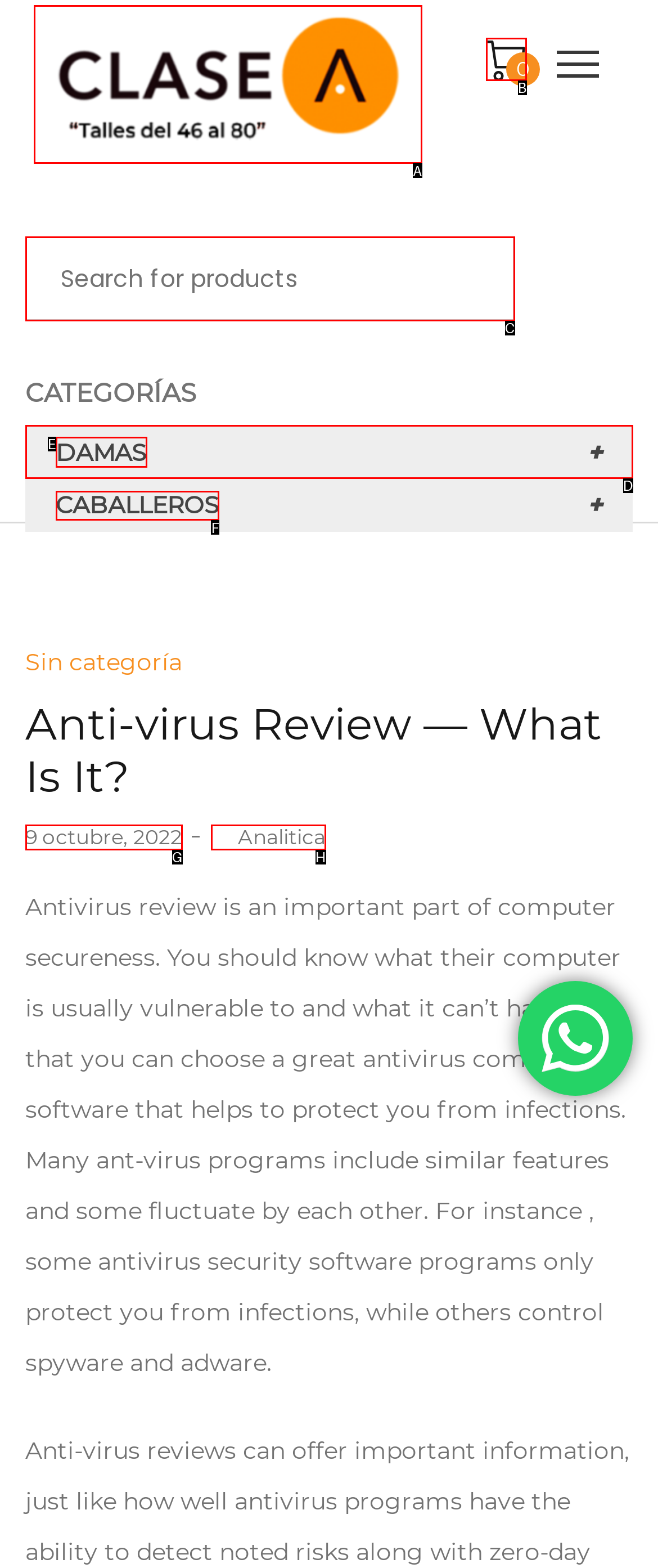Point out the letter of the HTML element you should click on to execute the task: Click on CABALLEROS
Reply with the letter from the given options.

F